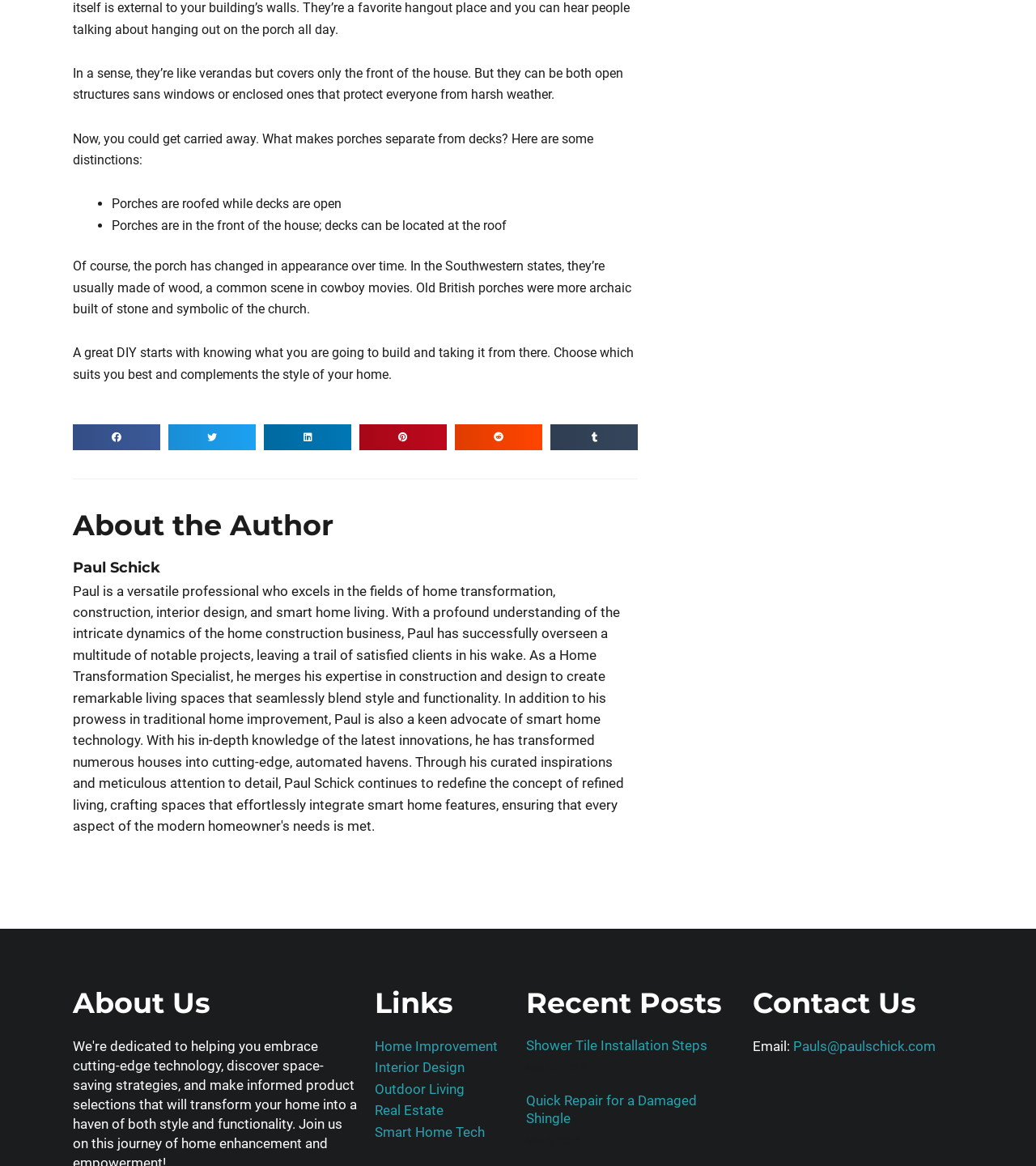Bounding box coordinates are specified in the format (top-left x, top-left y, bottom-right x, bottom-right y). All values are floating point numbers bounded between 0 and 1. Please provide the bounding box coordinate of the region this sentence describes: Shower Tile Installation Steps

[0.508, 0.89, 0.683, 0.903]